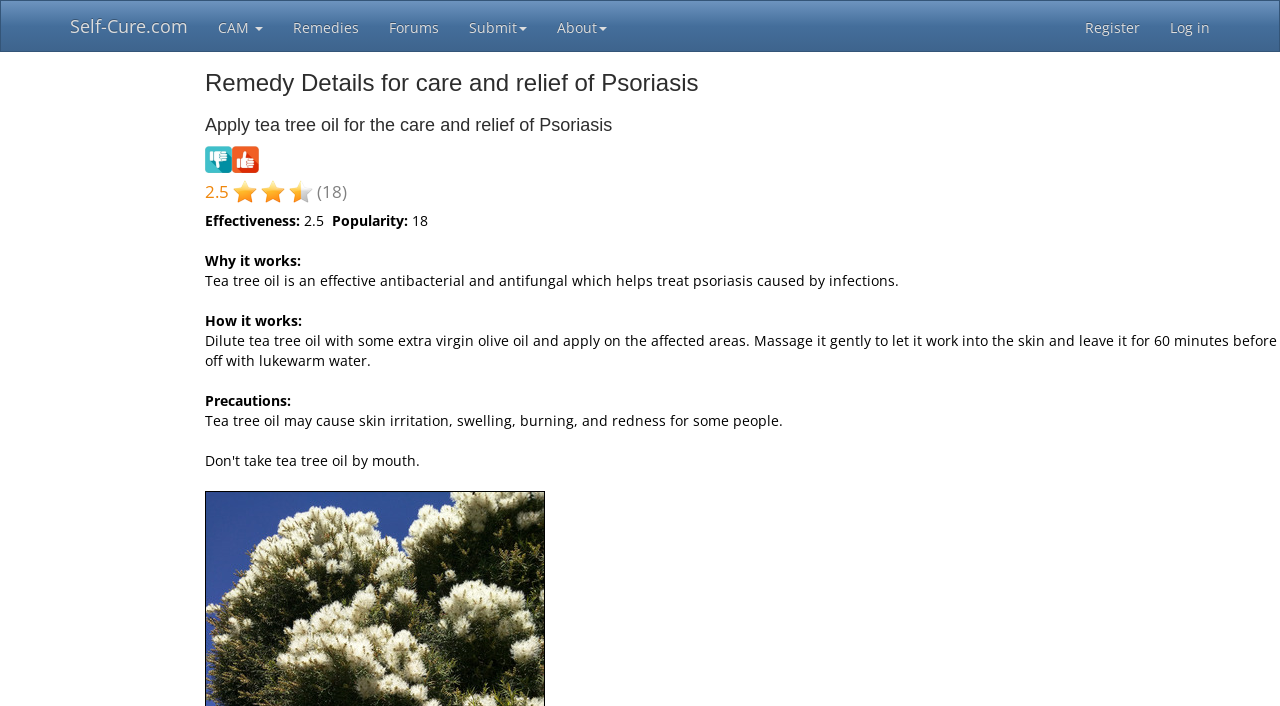For the given element description About, determine the bounding box coordinates of the UI element. The coordinates should follow the format (top-left x, top-left y, bottom-right x, bottom-right y) and be within the range of 0 to 1.

[0.423, 0.001, 0.486, 0.072]